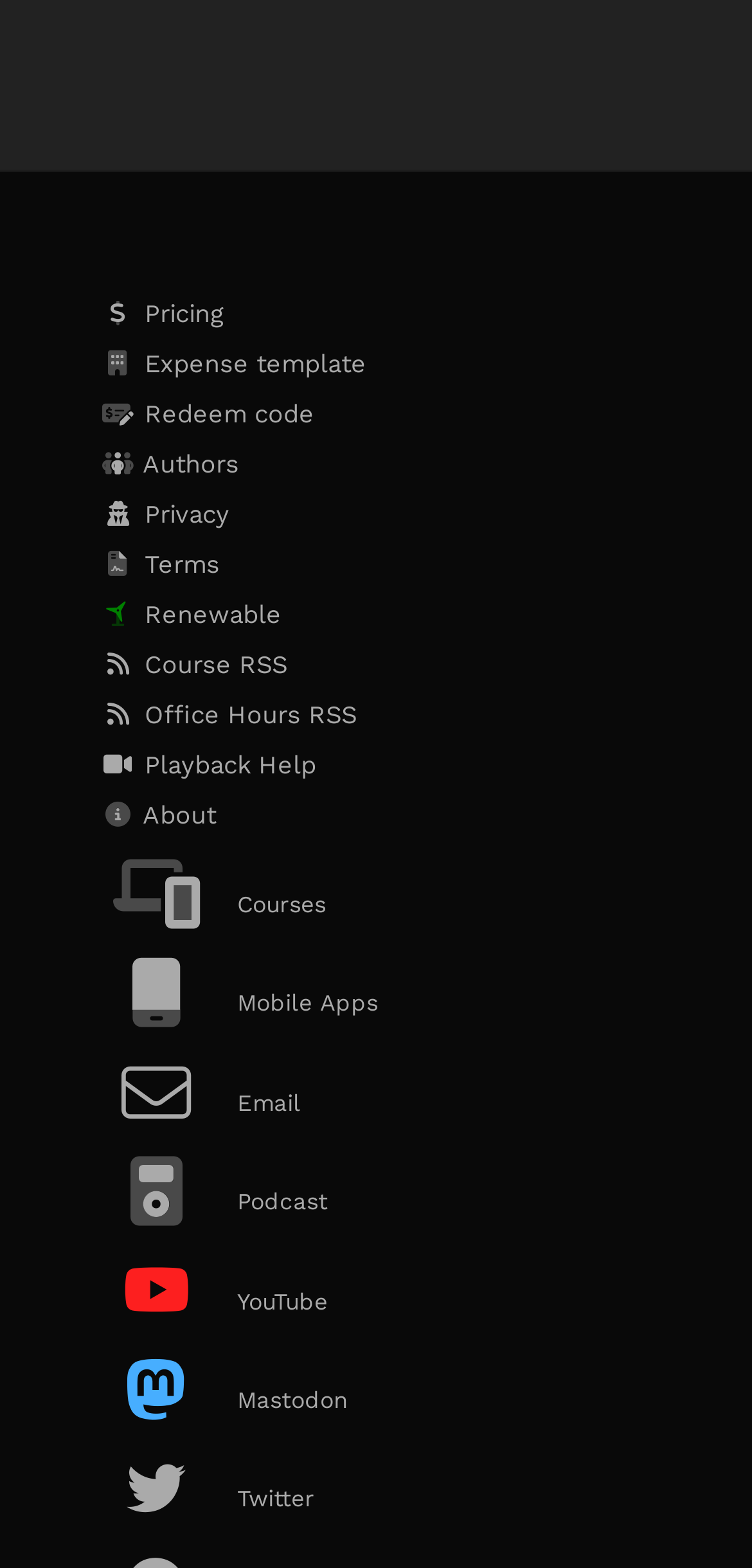Respond to the question below with a single word or phrase:
What is the purpose of the 'Expense template' link?

To access expense templates